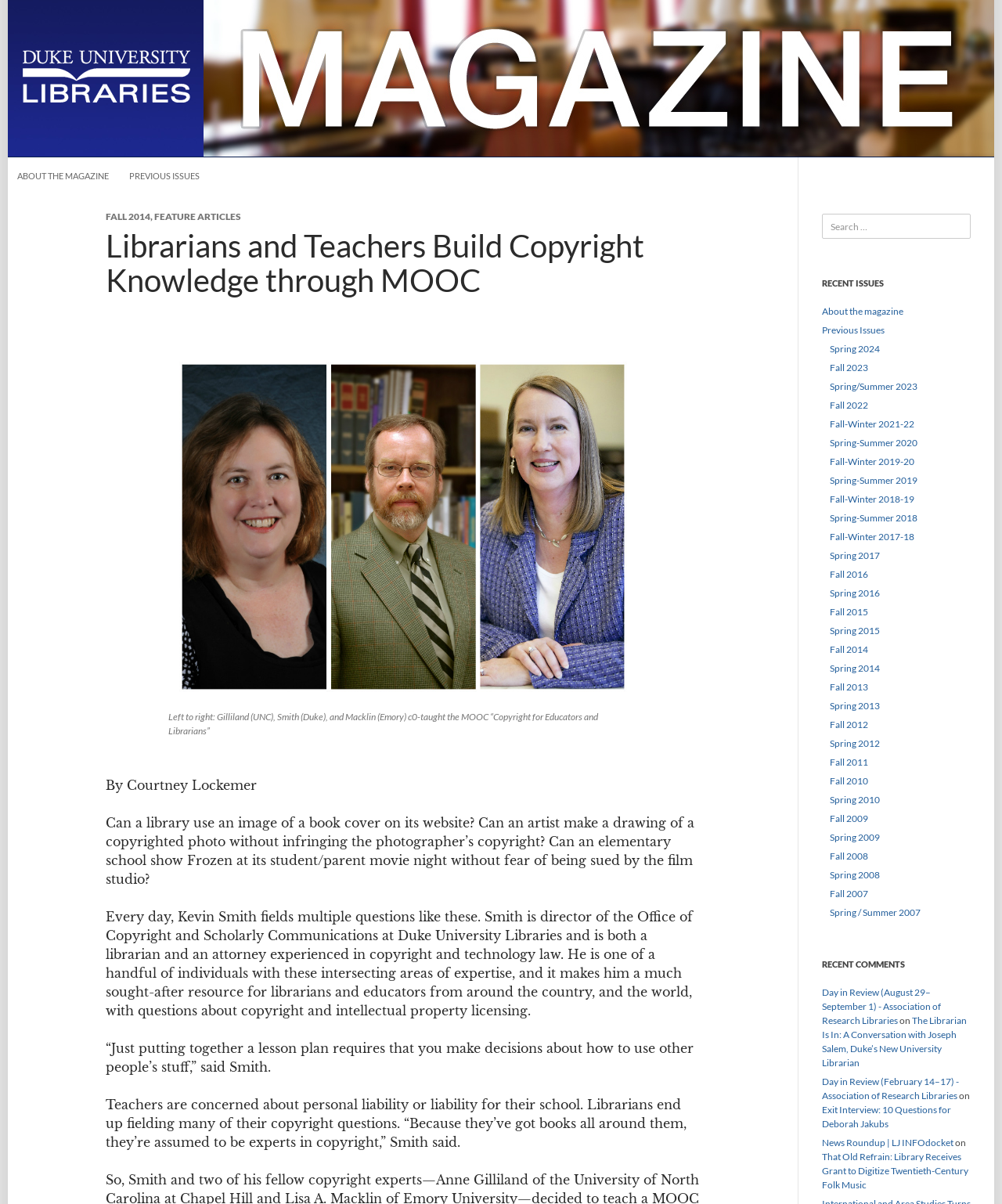Please indicate the bounding box coordinates of the element's region to be clicked to achieve the instruction: "Read about the magazine". Provide the coordinates as four float numbers between 0 and 1, i.e., [left, top, right, bottom].

[0.008, 0.057, 0.203, 0.07]